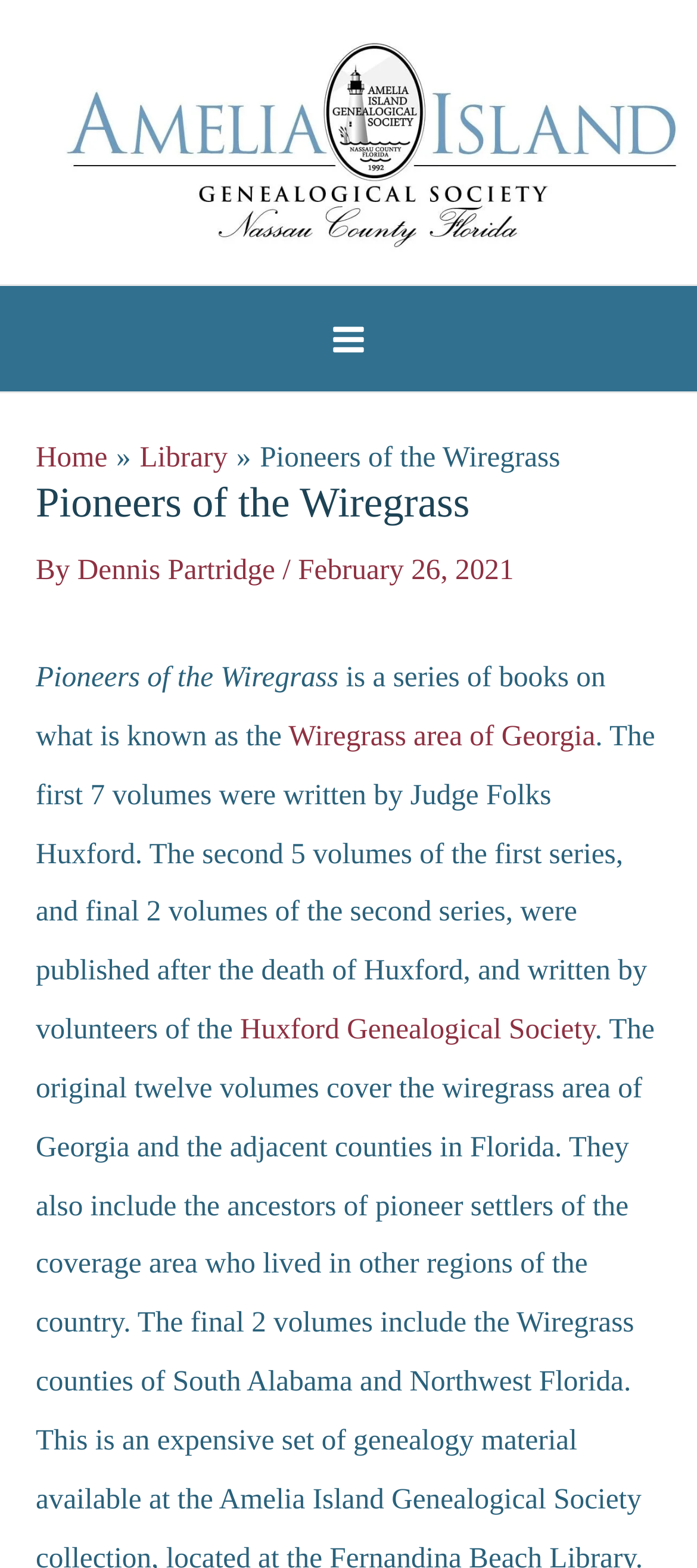Can you extract the headline from the webpage for me?

Pioneers of the Wiregrass